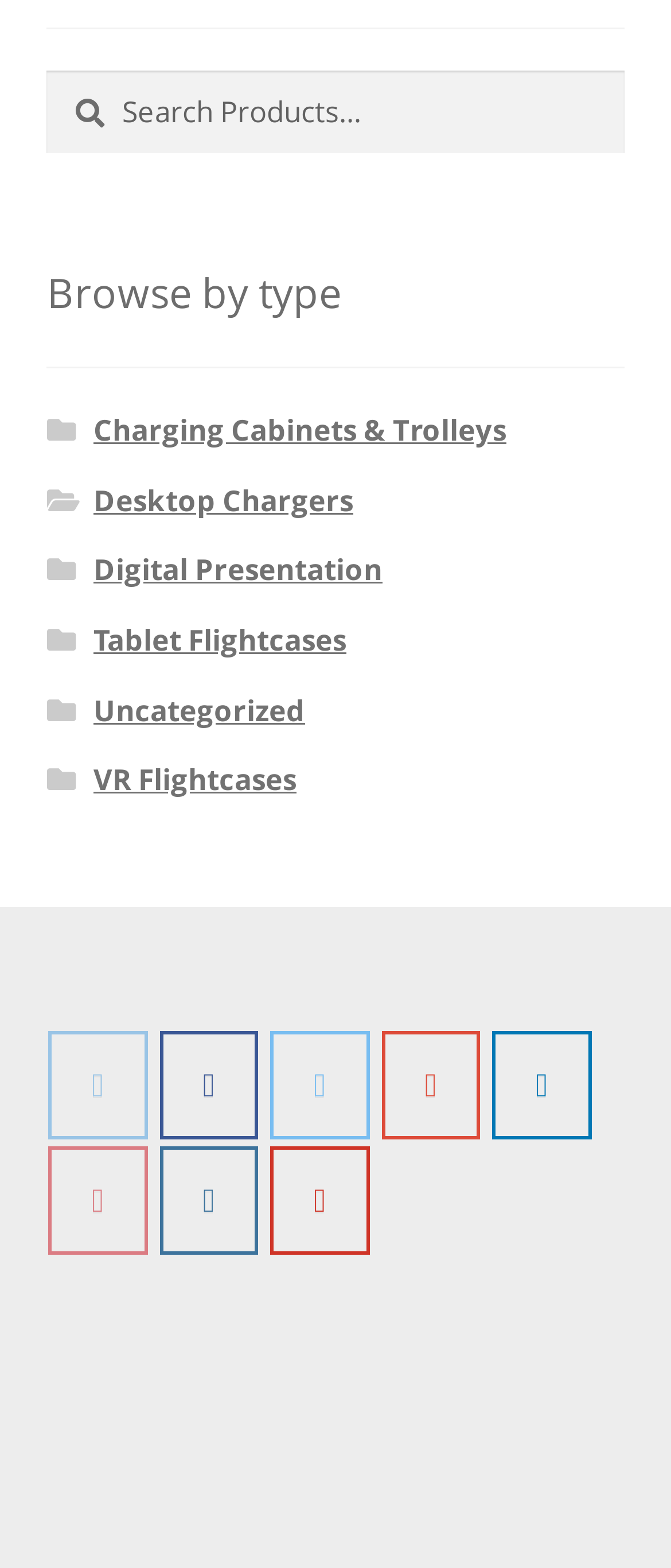Point out the bounding box coordinates of the section to click in order to follow this instruction: "Explore Services".

None